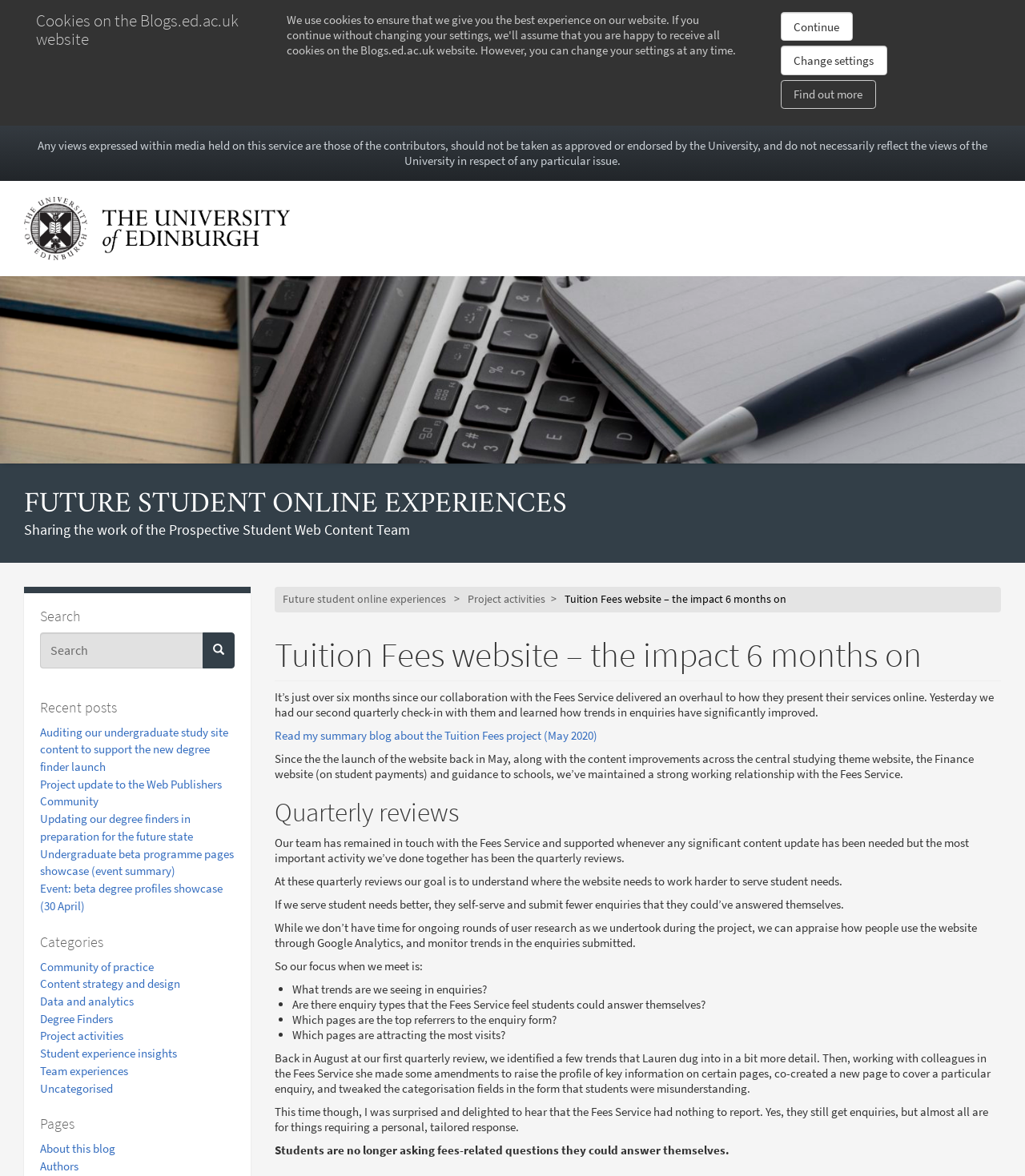Detail the features and information presented on the webpage.

The webpage is about the impact of the Tuition Fees website six months after its launch, focusing on future student online experiences. At the top, there is a heading "Cookies on the Blogs.ed.ac.uk website" followed by three buttons: "Continue", "Change settings", and "Find out more". Below this section, there is a static text disclaimer about the views expressed on the website.

On the left side, there is a navigation menu with links to "The University of Edinburgh home", "FUTURE STUDENT ONLINE EXPERIENCES", and a search bar. The search bar has a textbox and a "Search" button.

The main content area is divided into several sections. The first section has a heading "Tuition Fees website – the impact 6 months on" and a static text describing the collaboration between the Fees Service and the website team. There is also a link to a summary blog about the Tuition Fees project.

The next section is about quarterly reviews, where the team meets with the Fees Service to discuss how the website can better serve student needs. This section has several static texts and list markers outlining the goals of the quarterly reviews.

Below this section, there are several links to recent posts, including "Auditing our undergraduate study site content to support the new degree finder launch" and "Updating our degree finders in preparation for the future state". There are also links to categories, such as "Community of practice", "Content strategy and design", and "Degree Finders".

At the bottom of the page, there are links to pages, including "About this blog" and "Authors". There is also a link to "Future student online experiences" and "Project activities".